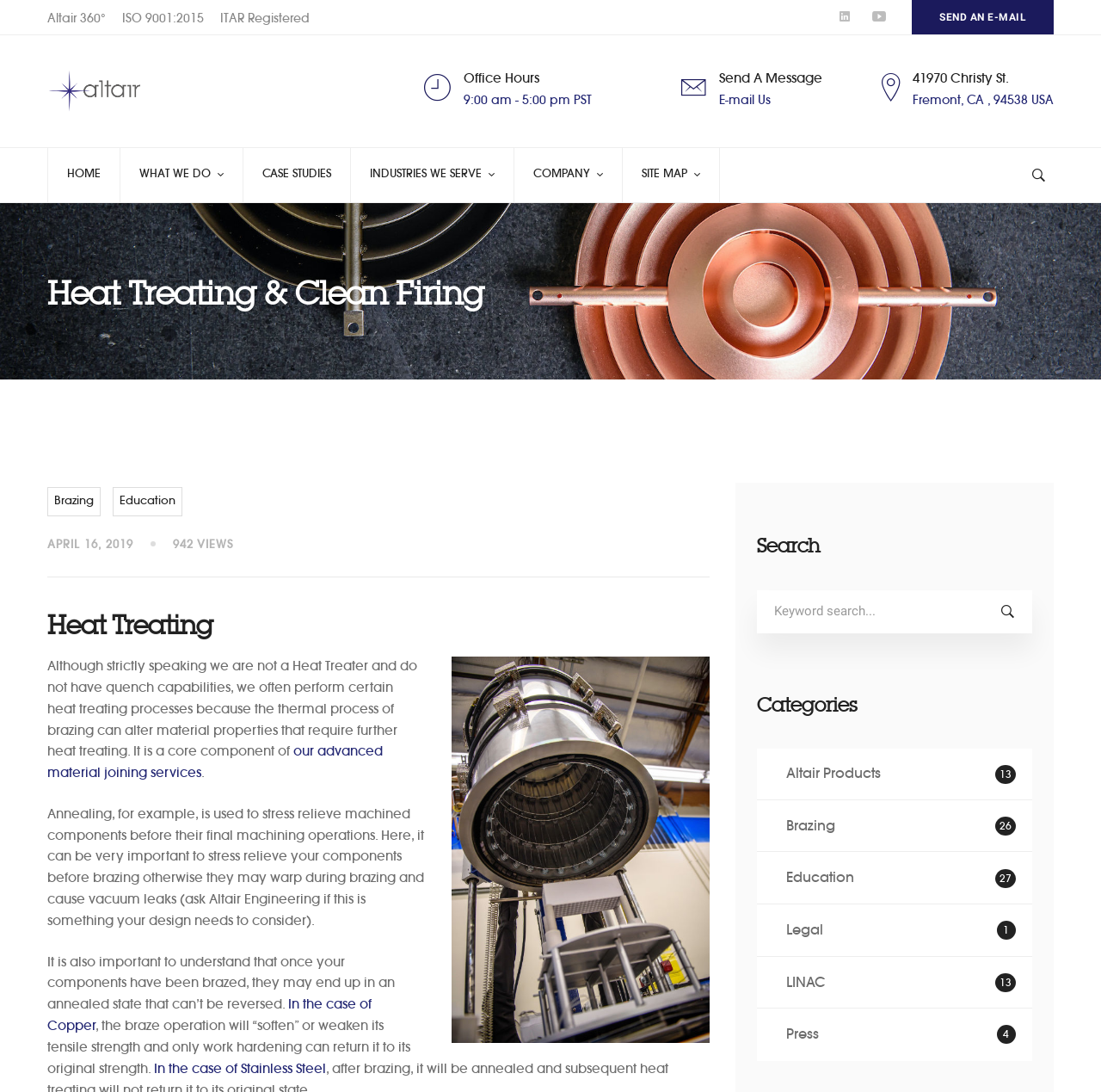Please determine the bounding box coordinates for the element that should be clicked to follow these instructions: "Contact AVConnections SC".

None